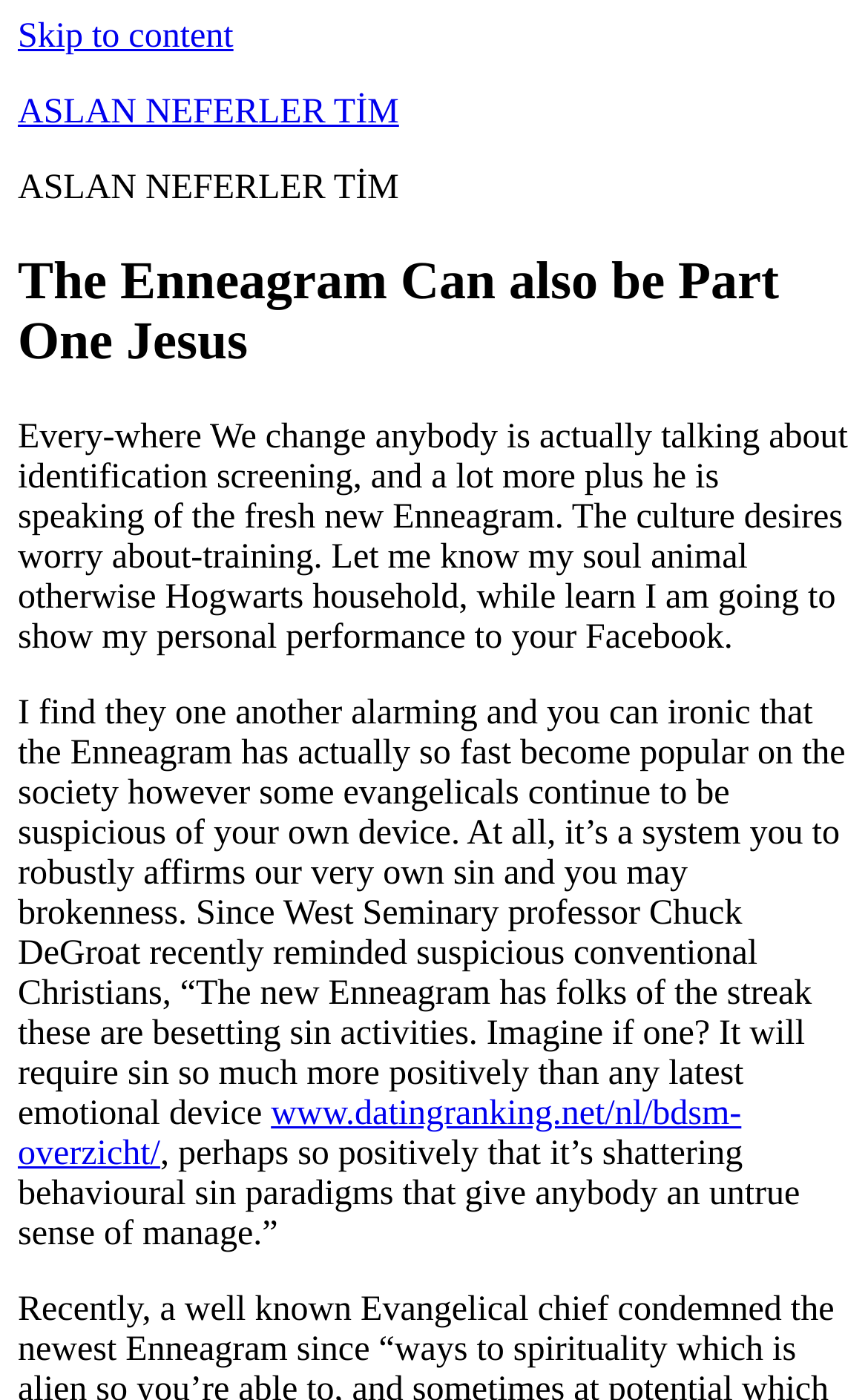Find the coordinates for the bounding box of the element with this description: "www.datingranking.net/nl/bdsm-overzicht/".

[0.021, 0.782, 0.854, 0.838]